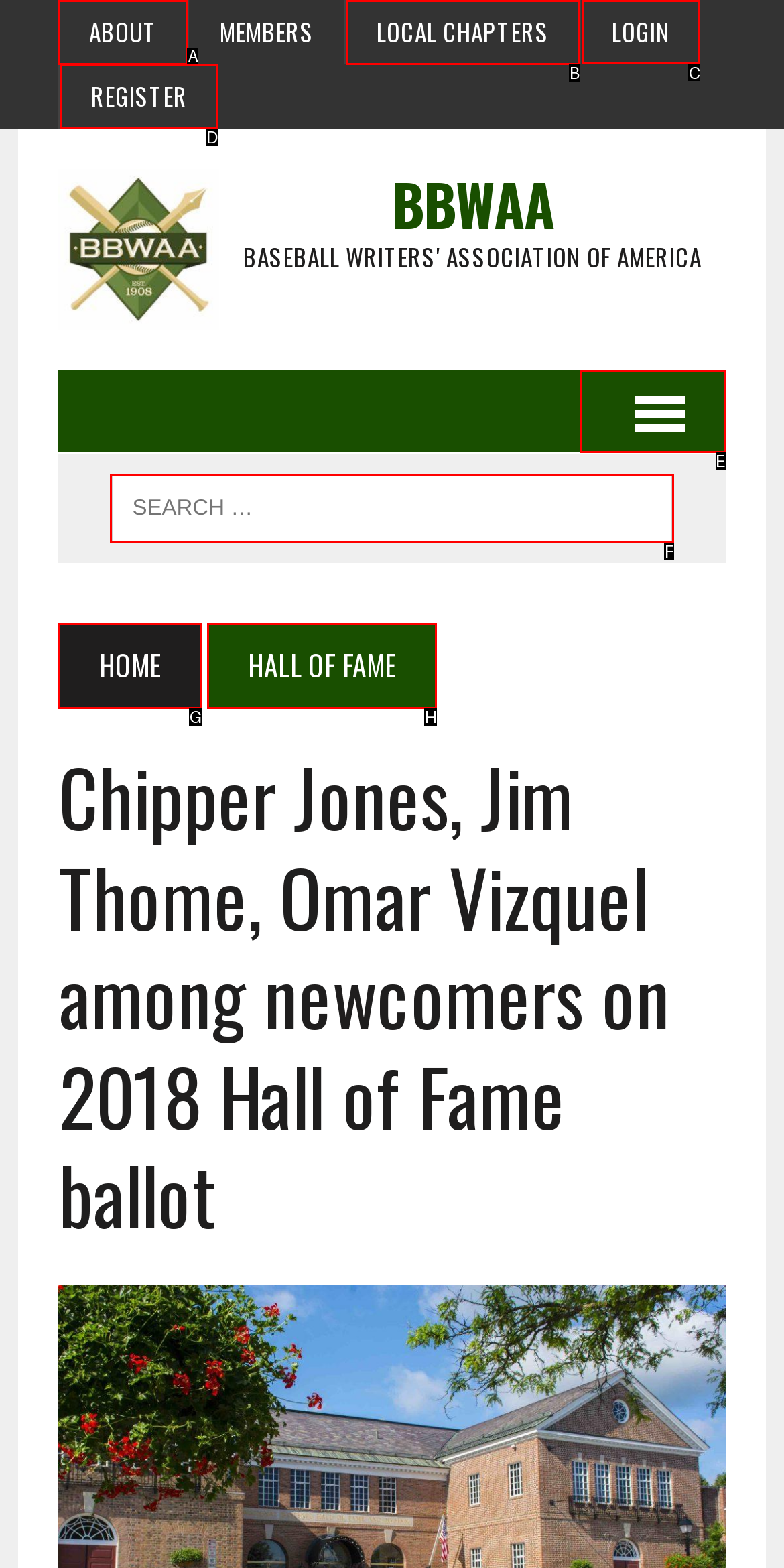Which lettered option should be clicked to perform the following task: login to the website
Respond with the letter of the appropriate option.

C